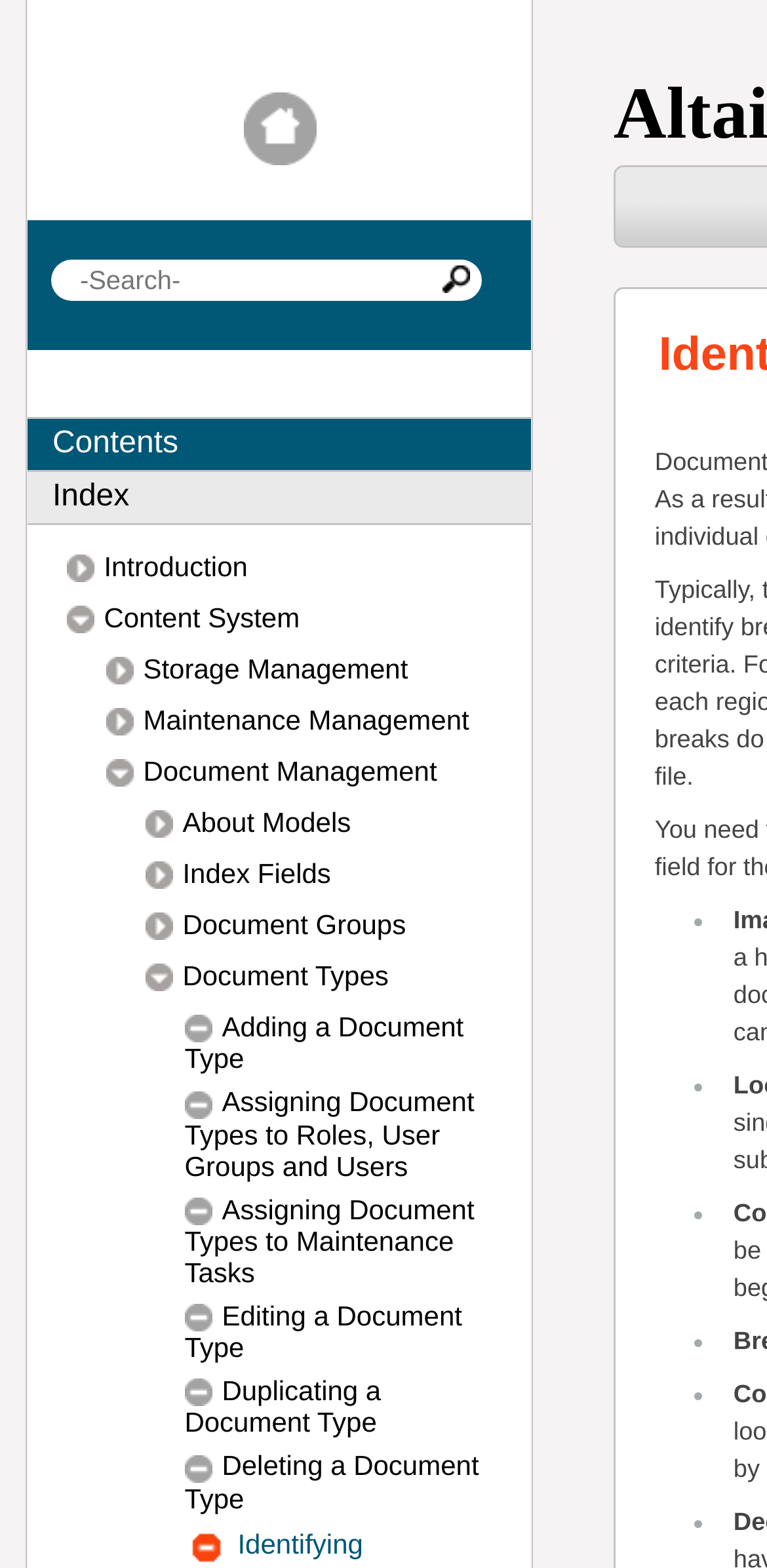Indicate the bounding box coordinates of the element that needs to be clicked to satisfy the following instruction: "View Document Management". The coordinates should be four float numbers between 0 and 1, i.e., [left, top, right, bottom].

[0.138, 0.482, 0.642, 0.507]